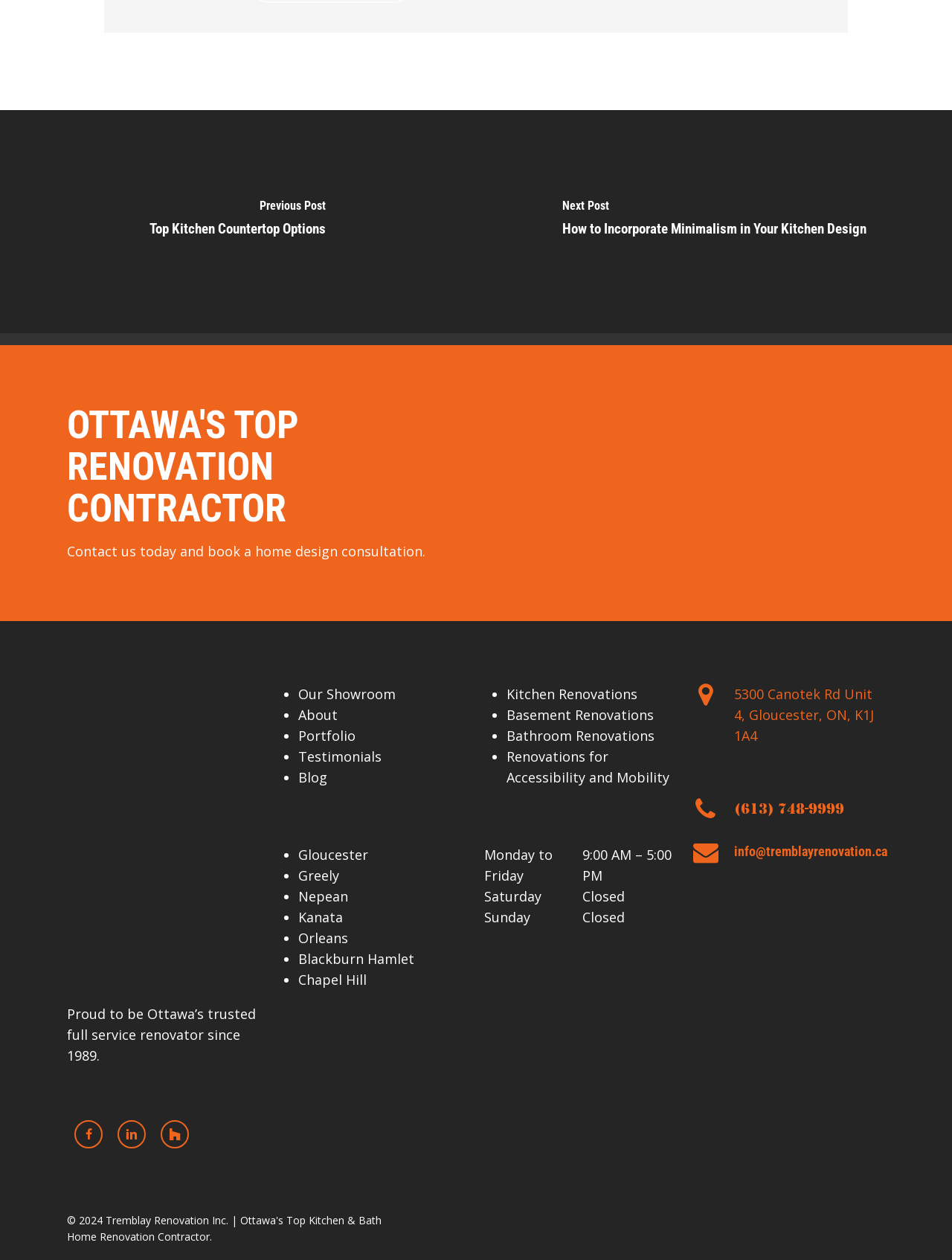What are the business hours on Saturday?
Please answer the question with a single word or phrase, referencing the image.

Closed